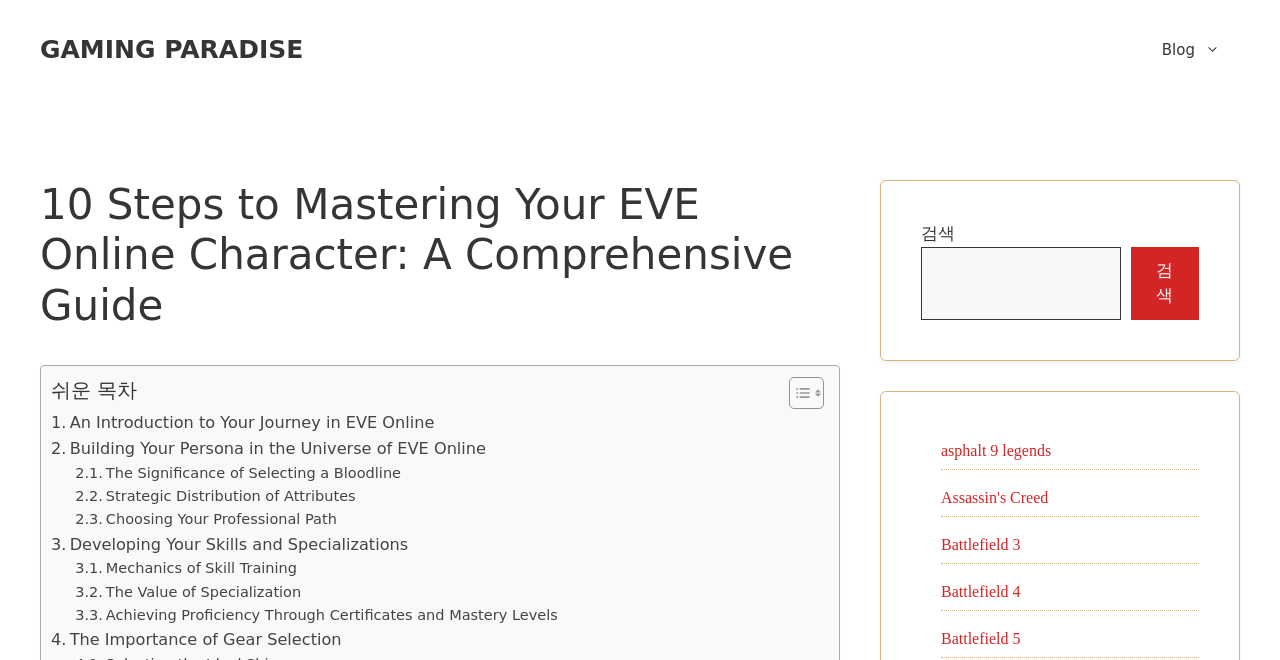What is the purpose of the toggle button next to the table of content?
Using the image, provide a detailed and thorough answer to the question.

The toggle button is located next to the table of content and has an icon, which suggests that it is used to toggle the table of content on or off.